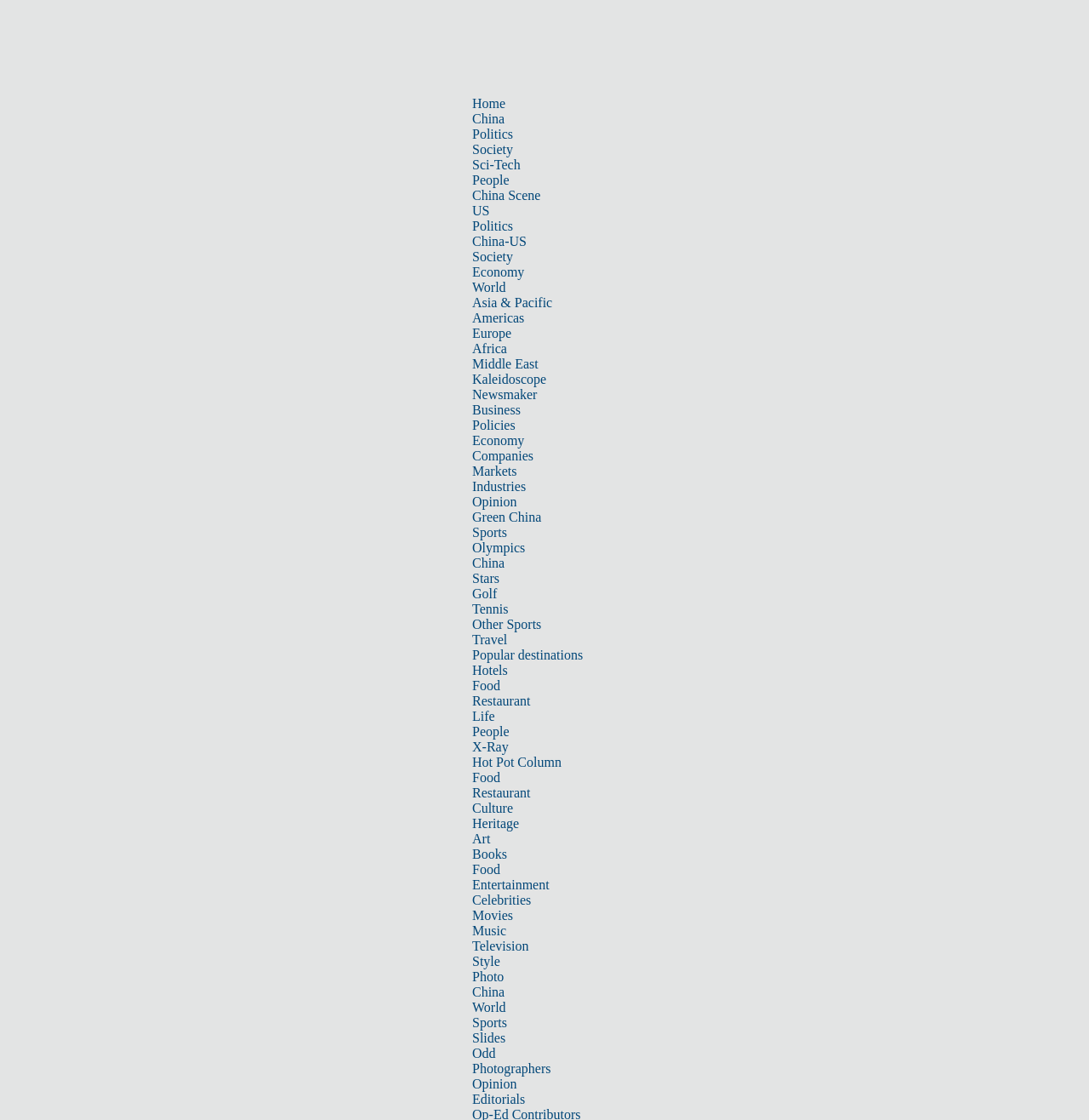Kindly determine the bounding box coordinates for the area that needs to be clicked to execute this instruction: "Click on the 'Home' link".

[0.434, 0.086, 0.464, 0.099]